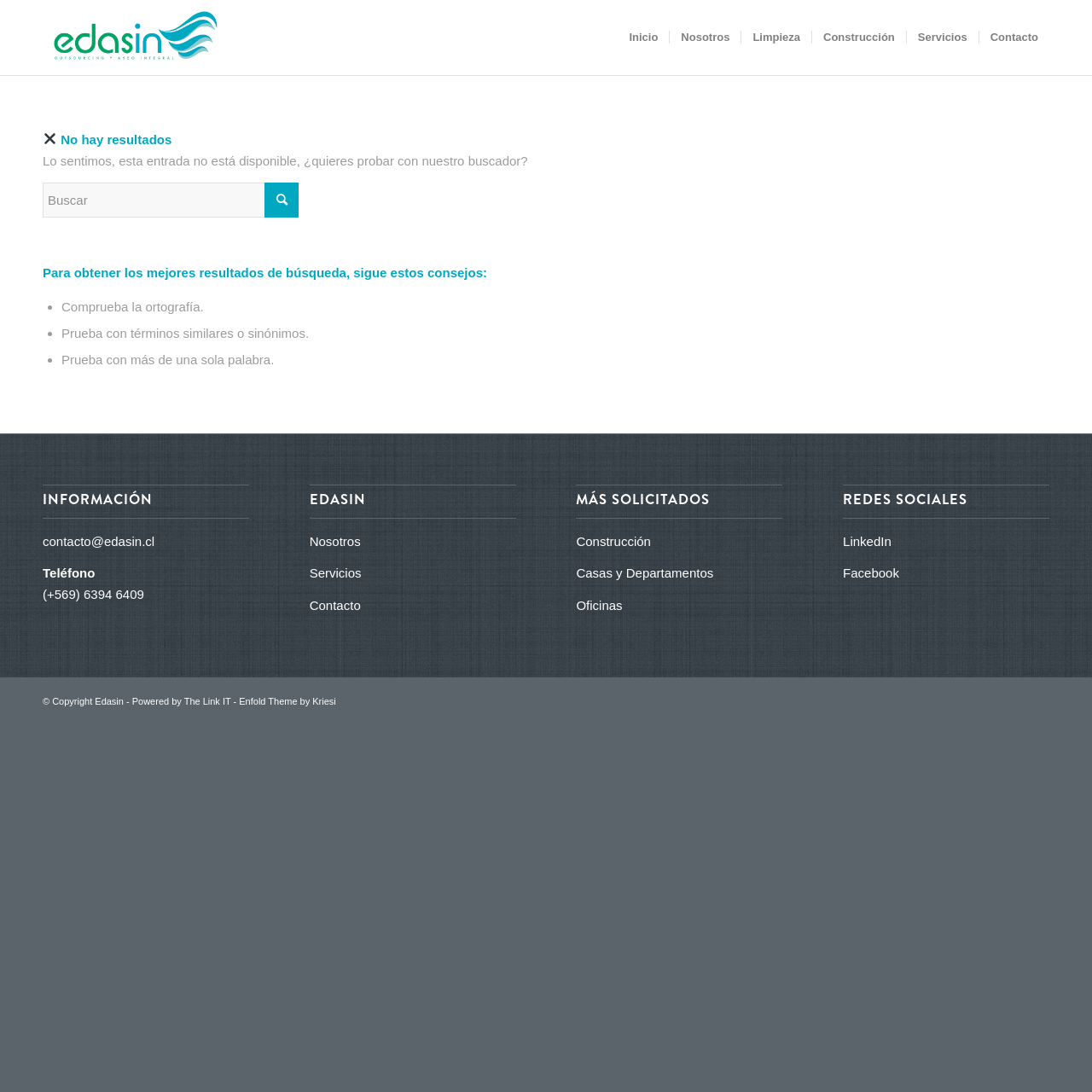Please find and report the bounding box coordinates of the element to click in order to perform the following action: "Click the logo". The coordinates should be expressed as four float numbers between 0 and 1, in the format [left, top, right, bottom].

[0.039, 0.0, 0.199, 0.069]